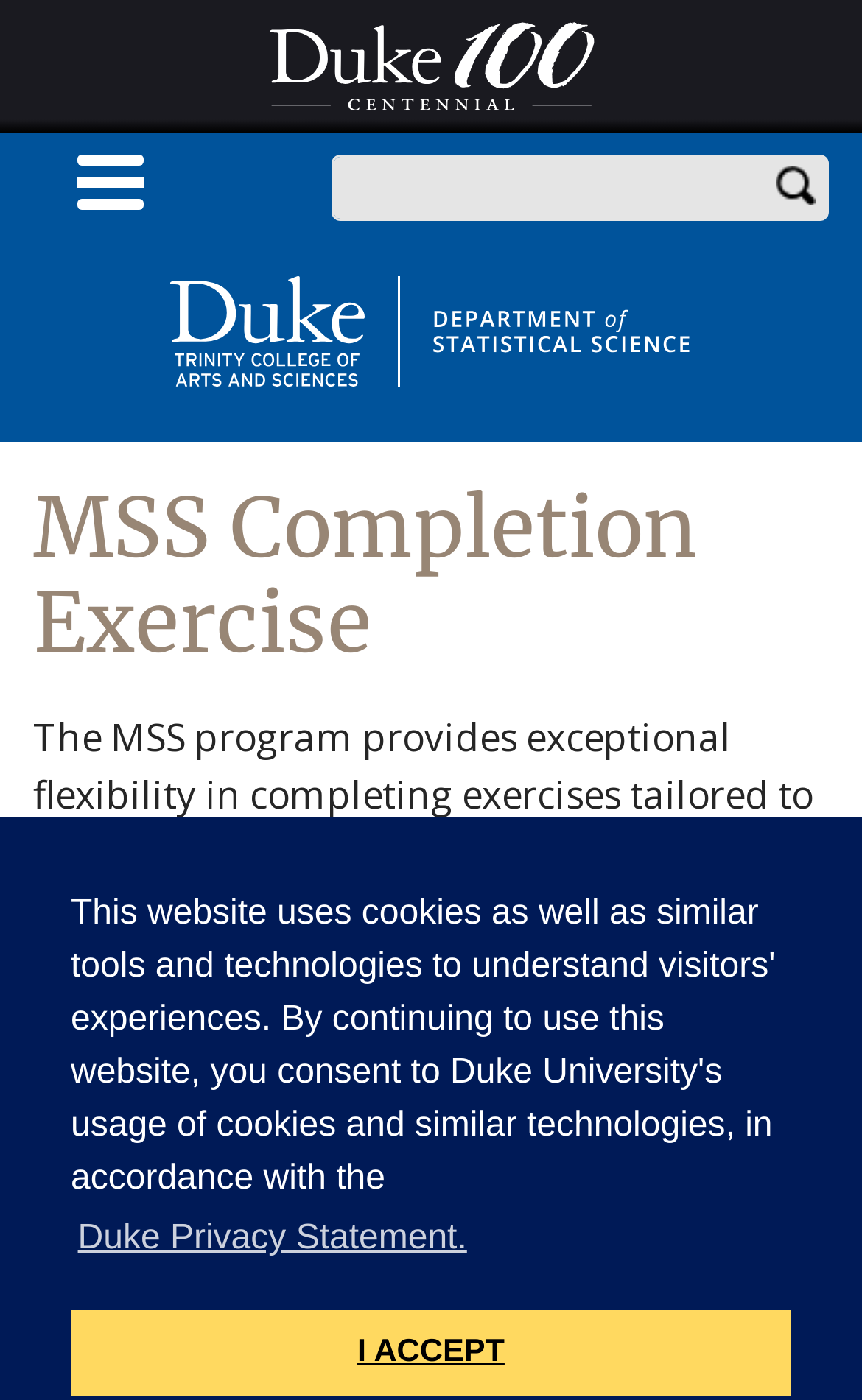What is the logo on the top left?
Please look at the screenshot and answer using one word or phrase.

Duke 100 Centennial